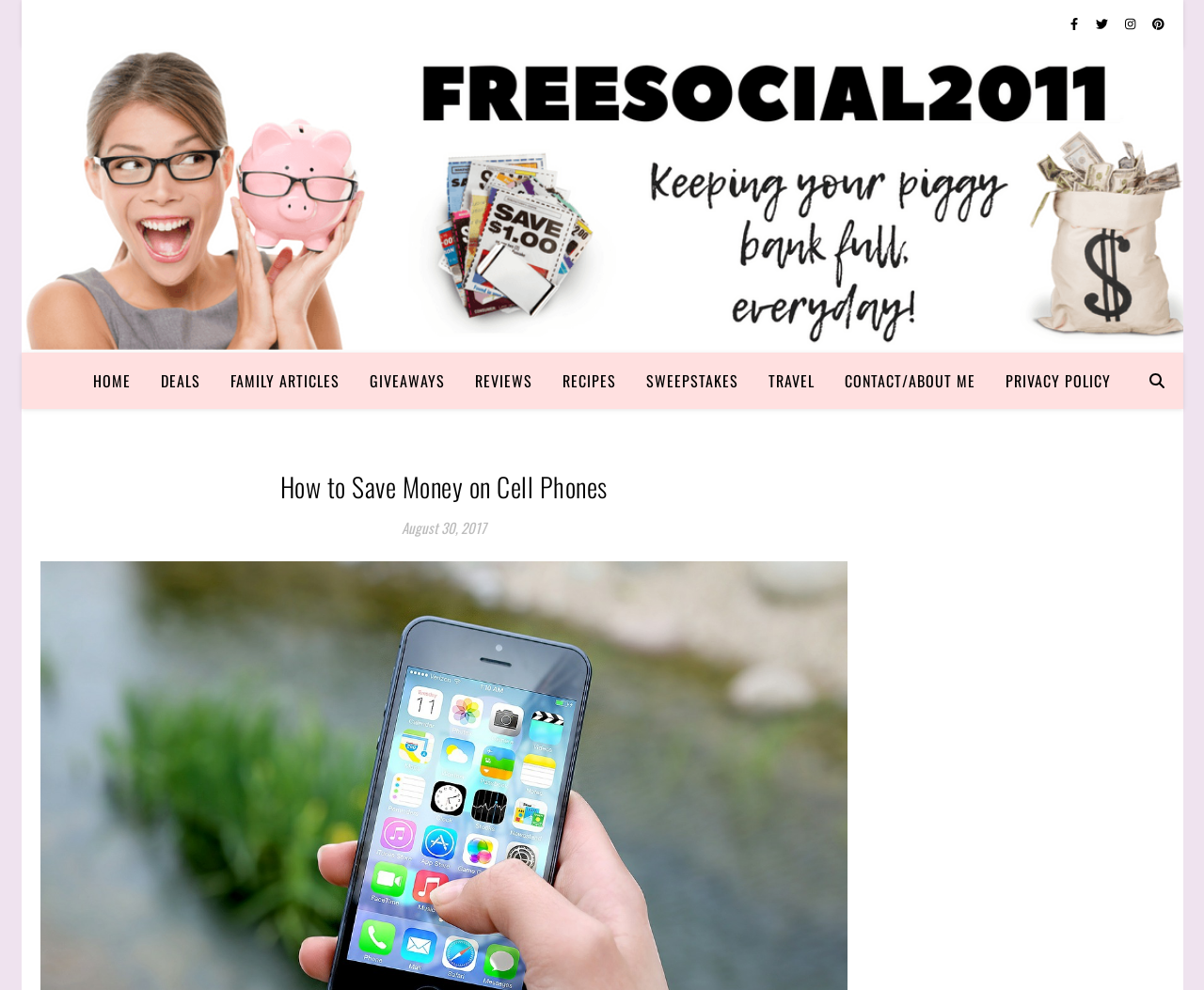What is the position of the 'Search' button?
Provide a concise answer using a single word or phrase based on the image.

Top right